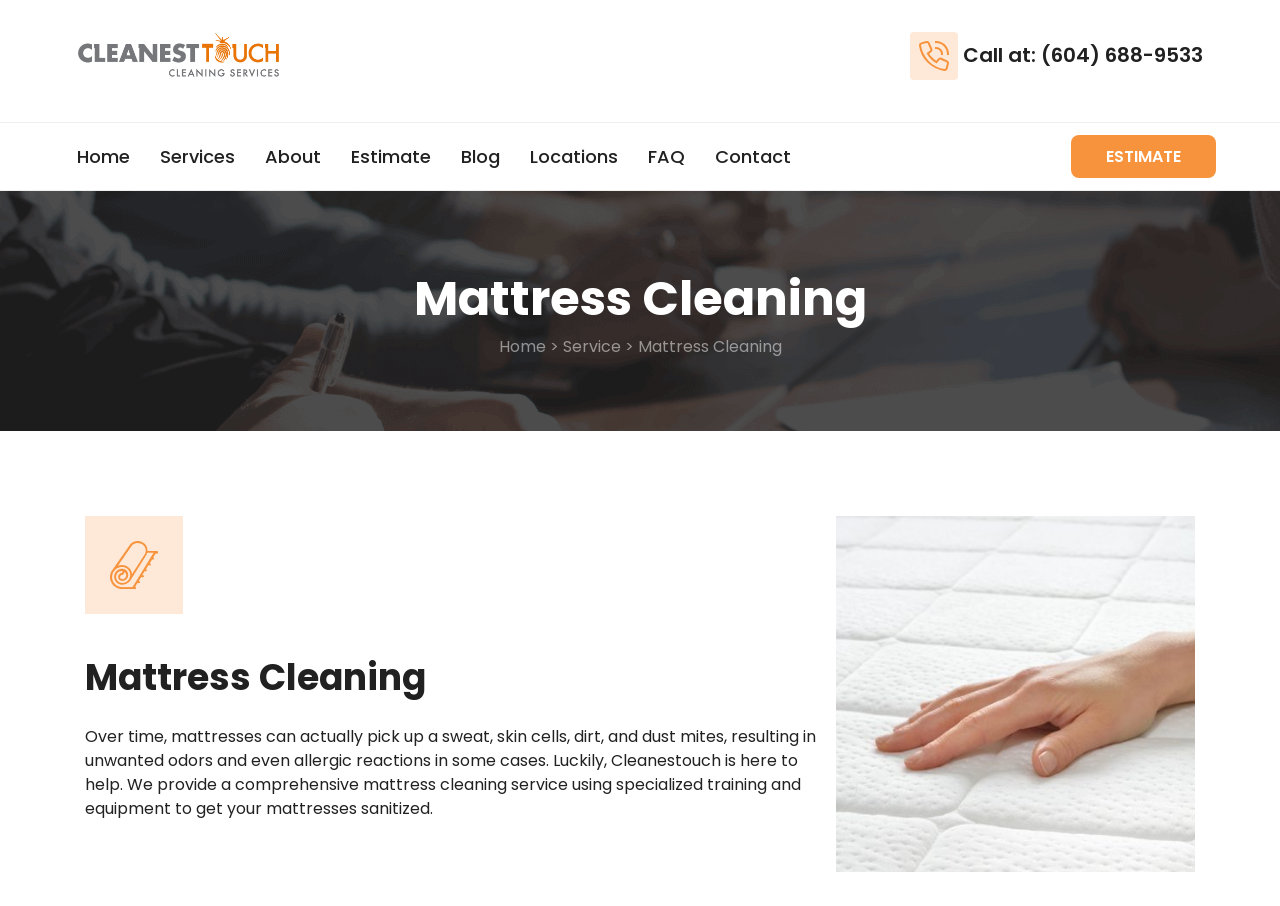Please pinpoint the bounding box coordinates for the region I should click to adhere to this instruction: "Get an estimate".

[0.837, 0.149, 0.95, 0.196]